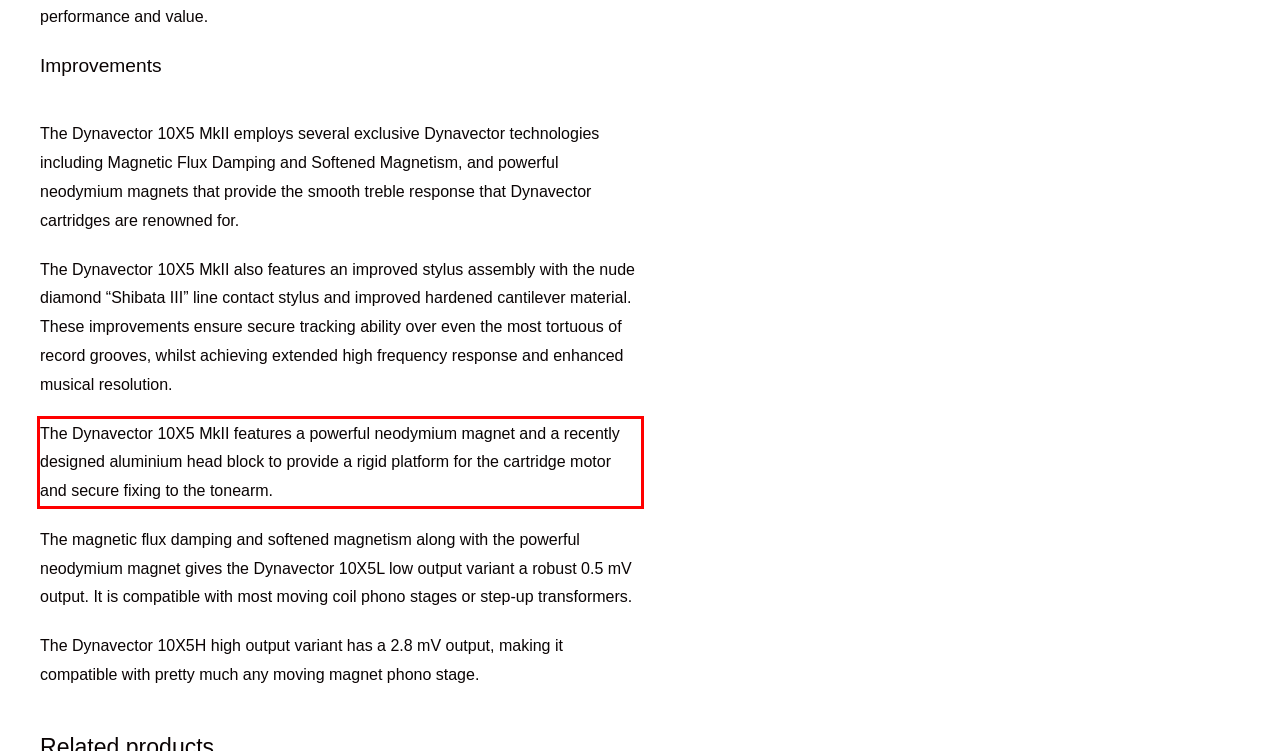Please identify the text within the red rectangular bounding box in the provided webpage screenshot.

The Dynavector 10X5 MkII features a powerful neodymium magnet and a recently designed aluminium head block to provide a rigid platform for the cartridge motor and secure fixing to the tonearm.